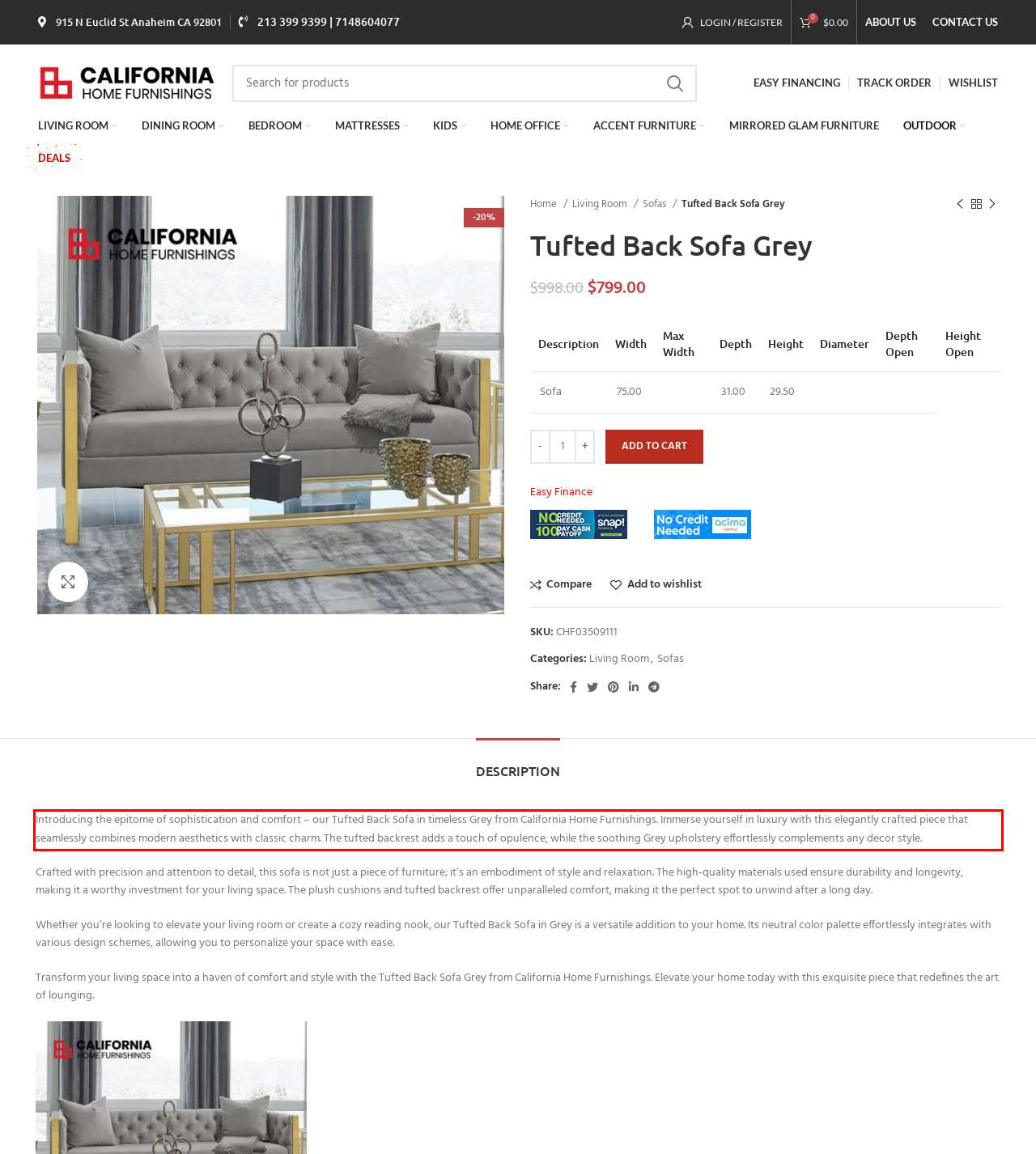You are given a webpage screenshot with a red bounding box around a UI element. Extract and generate the text inside this red bounding box.

Introducing the epitome of sophistication and comfort – our Tufted Back Sofa in timeless Grey from California Home Furnishings. Immerse yourself in luxury with this elegantly crafted piece that seamlessly combines modern aesthetics with classic charm. The tufted backrest adds a touch of opulence, while the soothing Grey upholstery effortlessly complements any decor style.